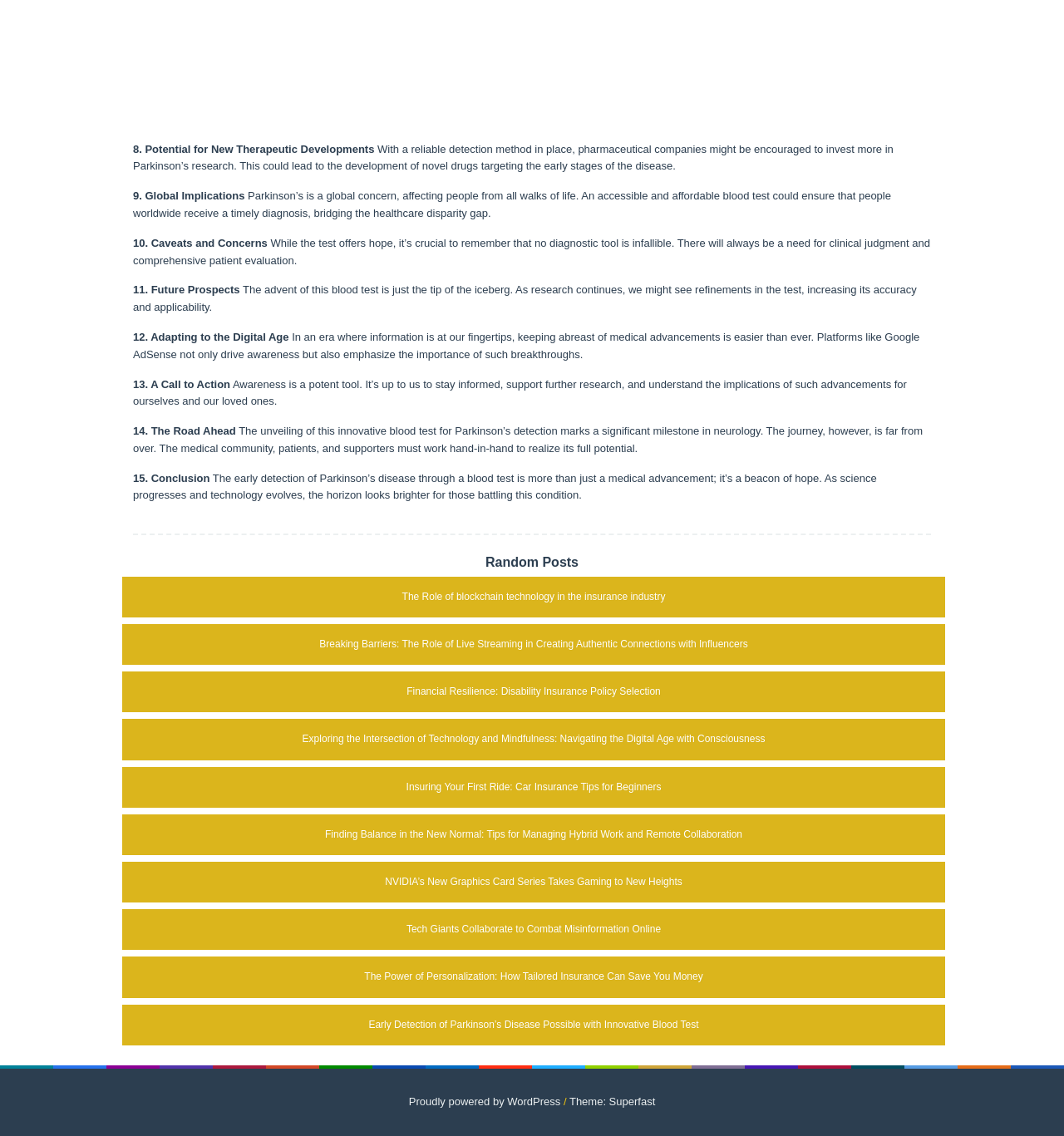Extract the bounding box for the UI element that matches this description: "Proudly powered by WordPress".

[0.384, 0.964, 0.527, 0.975]